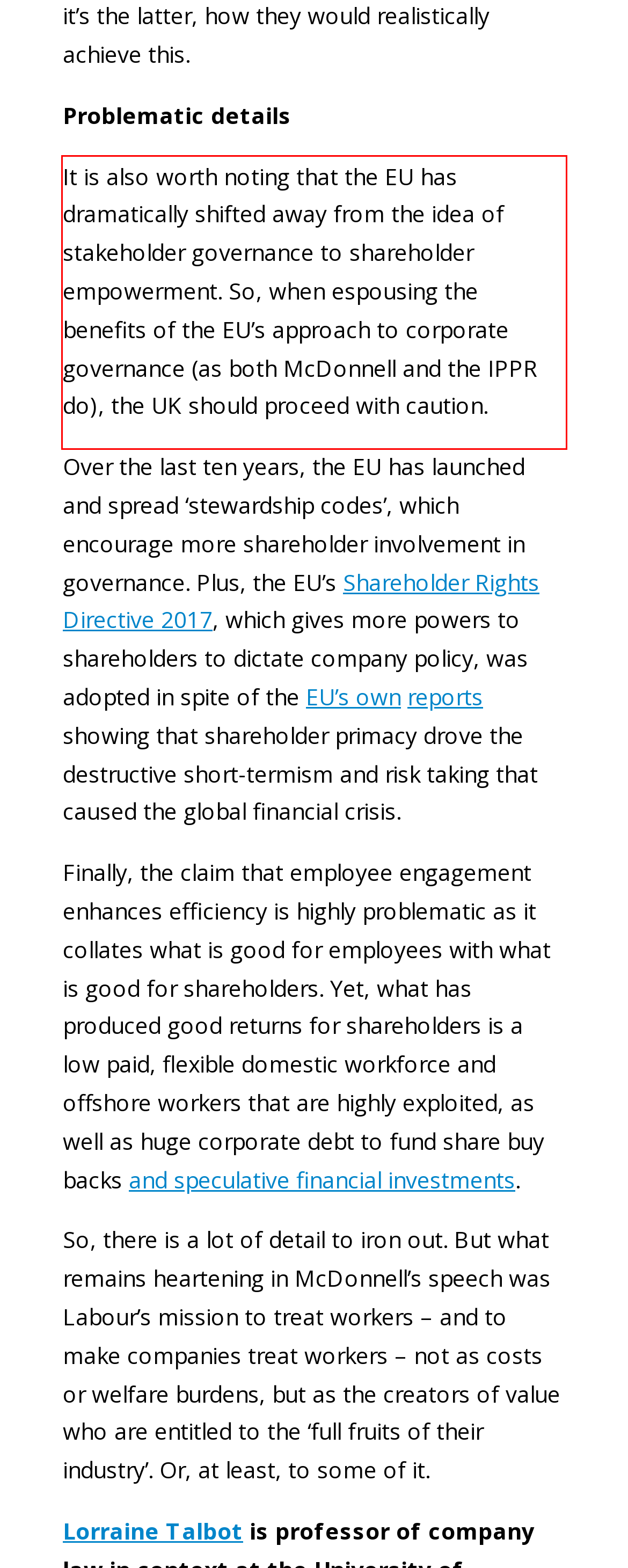You are provided with a webpage screenshot that includes a red rectangle bounding box. Extract the text content from within the bounding box using OCR.

It is also worth noting that the EU has dramatically shifted away from the idea of stakeholder governance to shareholder empowerment. So, when espousing the benefits of the EU’s approach to corporate governance (as both McDonnell and the IPPR do), the UK should proceed with caution.